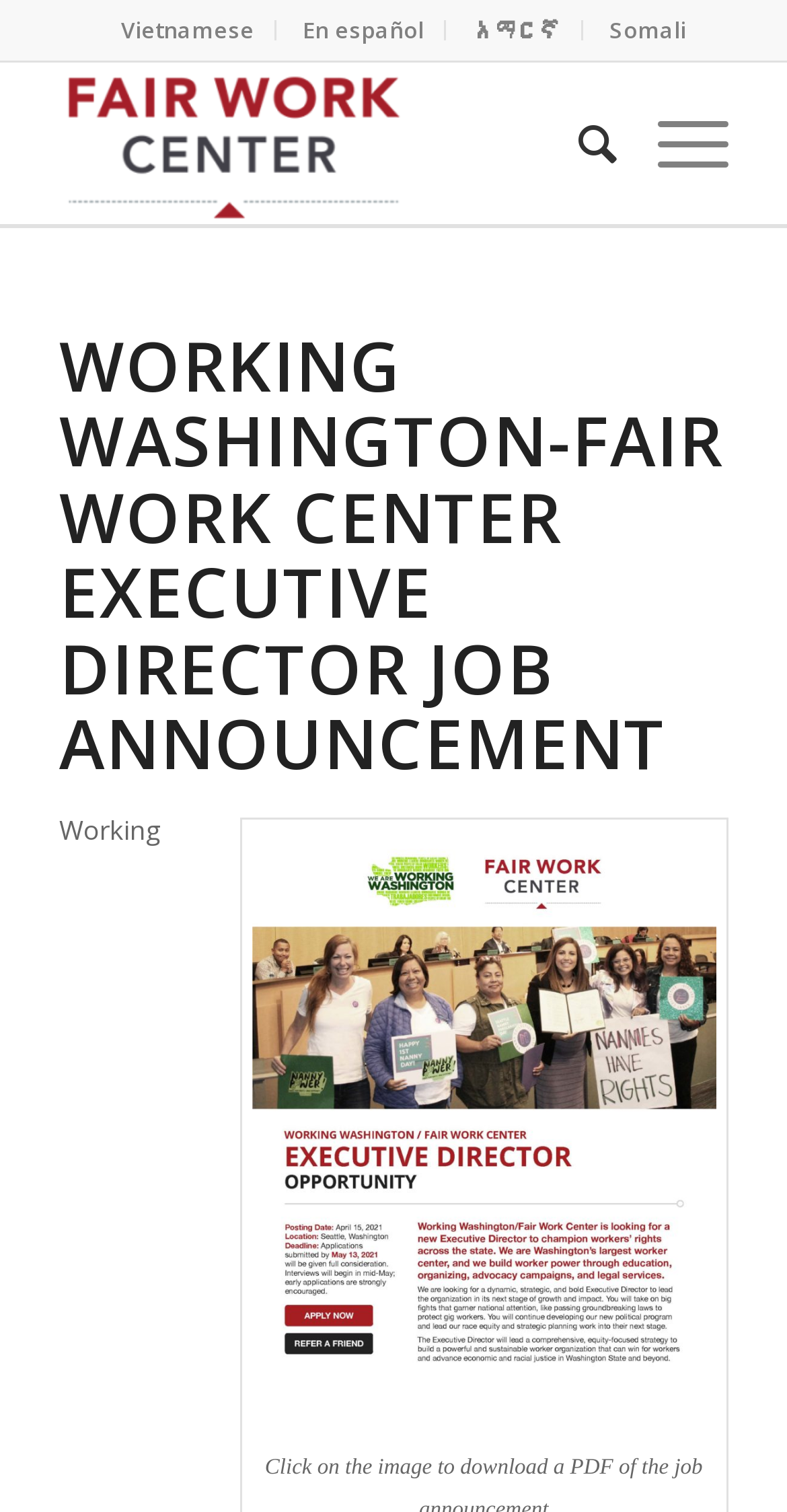Locate the UI element described by En español in the provided webpage screenshot. Return the bounding box coordinates in the format (top-left x, top-left y, bottom-right x, bottom-right y), ensuring all values are between 0 and 1.

[0.385, 0.0, 0.538, 0.039]